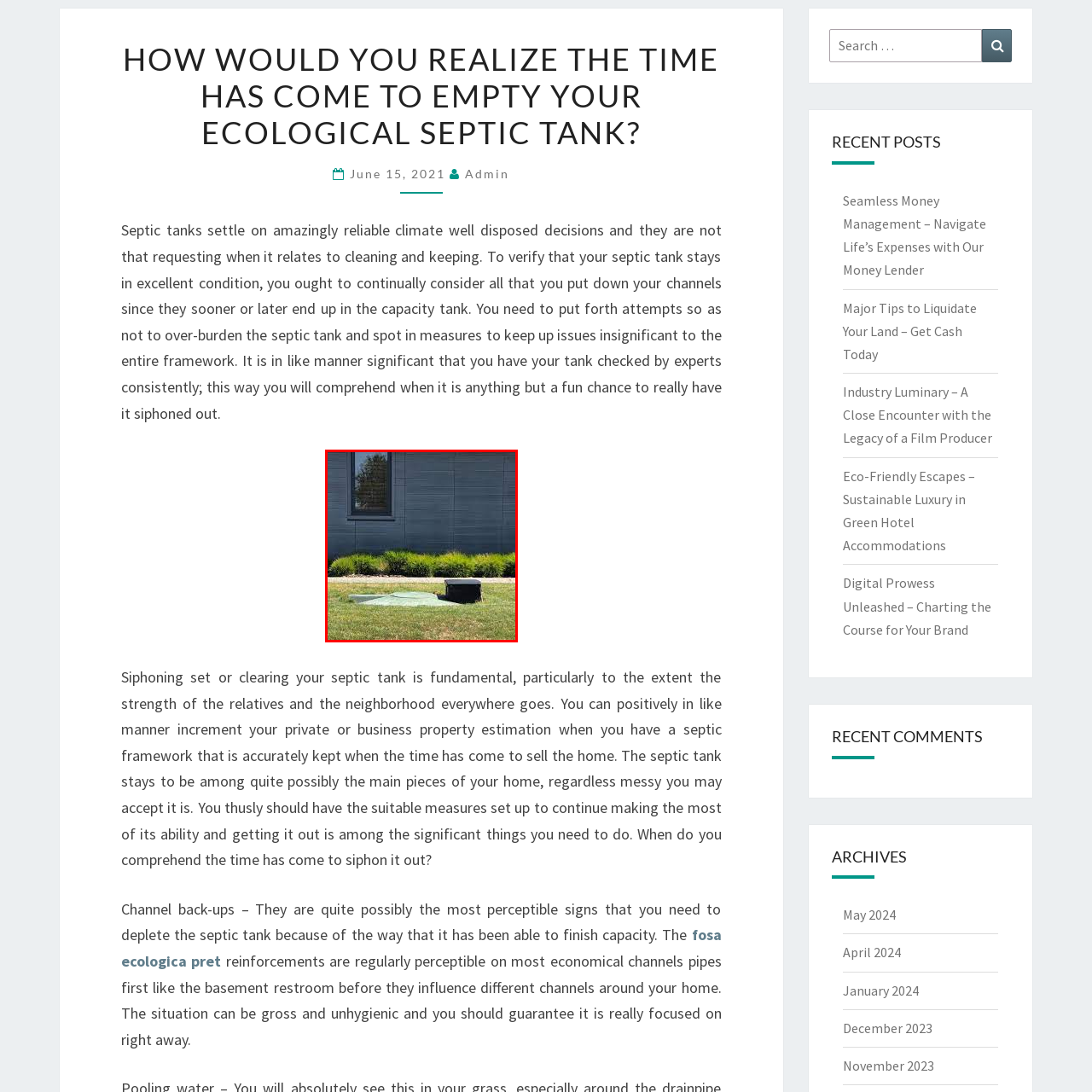Analyze the image surrounded by the red outline and answer the ensuing question with as much detail as possible based on the image:
What surrounds the septic tank access point?

The image depicts a well-maintained outdoor space with lush grass and landscaping surrounding the septic tank access point, suggesting an effort to maintain a tidy appearance.